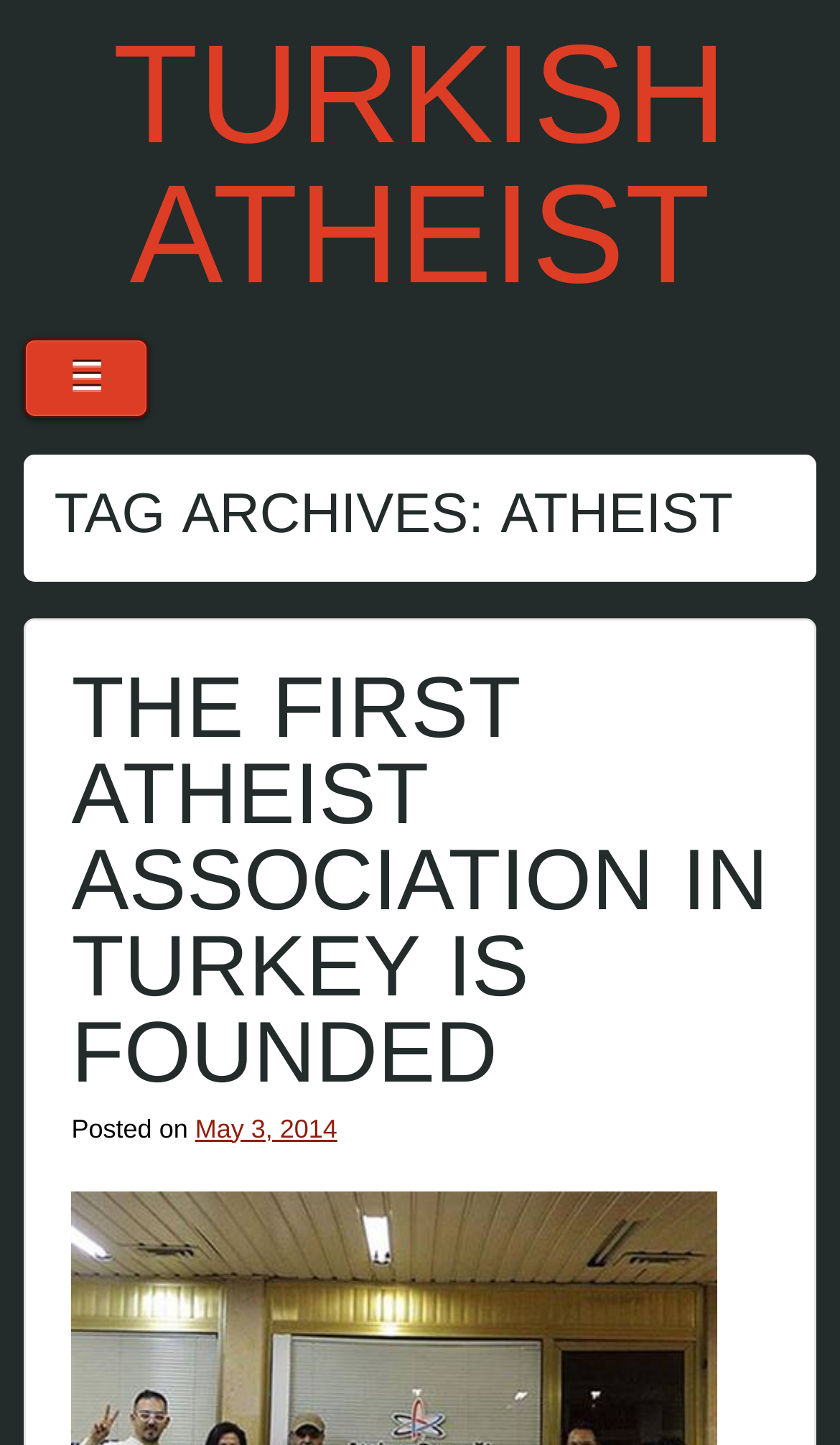Respond with a single word or phrase to the following question:
What is the name of the website?

Turkish Atheist